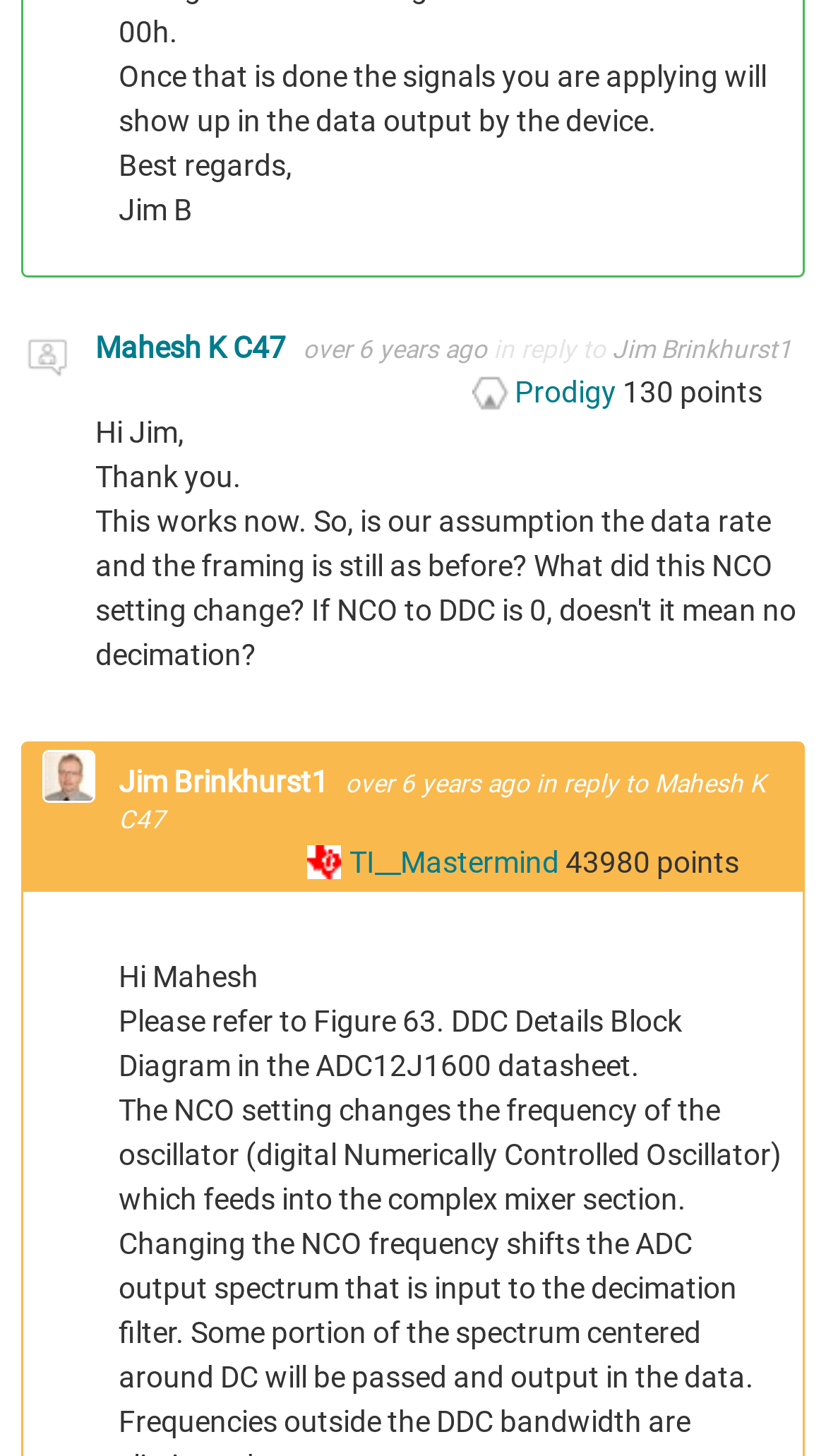Analyze the image and give a detailed response to the question:
What is the points of TI__Mastermind?

I found the link 'TI__Mastermind' accompanied by the text '43980 points', which suggests that TI__Mastermind has 43980 points.